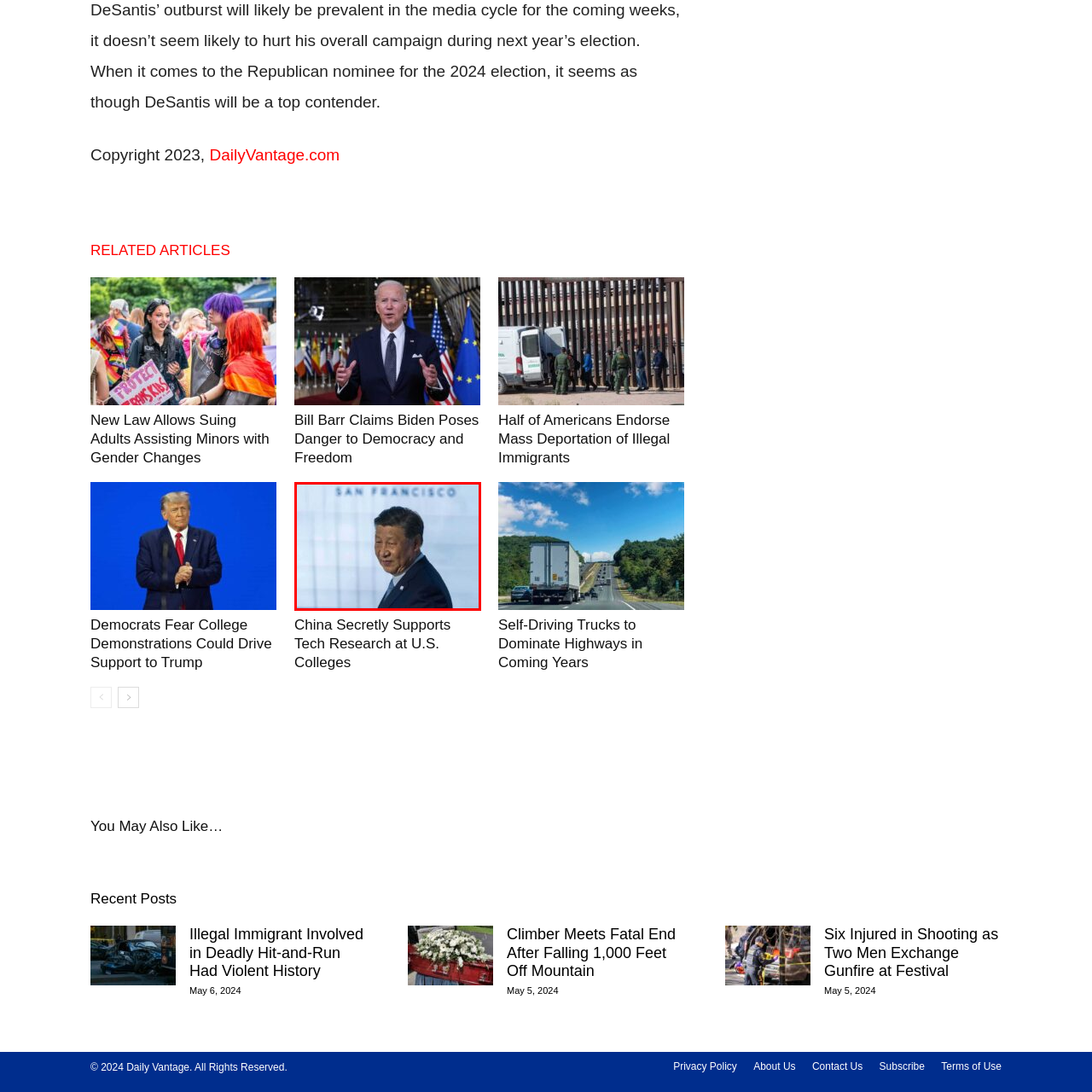Please examine the image highlighted by the red boundary and provide a comprehensive response to the following question based on the visual content: 
Is the city of San Francisco a significant location for the event?

The prominent display of the words 'SAN FRANCISCO' in the backdrop implies that the location is crucial for the meeting or conference, highlighting its importance.